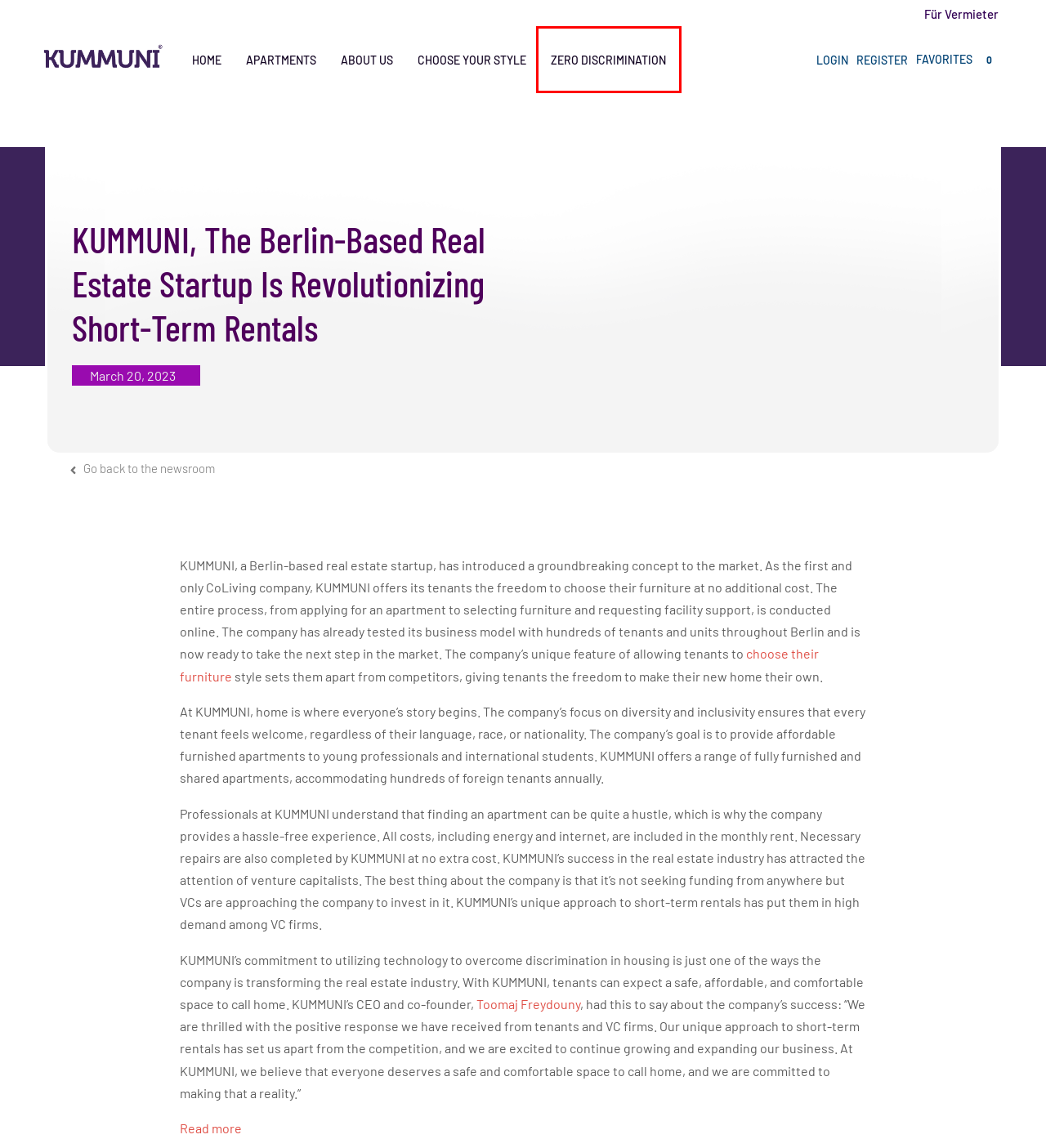Analyze the webpage screenshot with a red bounding box highlighting a UI element. Select the description that best matches the new webpage after clicking the highlighted element. Here are the options:
A. About KUMMUNI | KUMMUNI
B. Toomaj Freydouny- Bungs, CEO of KUMMUNI | KUMMUNI
C. Zero Discrimination Policy | KUMMUNI
D. Favorite Properties | KUMMUNI
E. Choose Your Style | Best Apartments In Berlin | KUMMUNI
F. Rental Apartments in Berlin and Germany | KUMMUNI
G. KUMMUNI Newsroom | KUMMUNI
H. Für Vermieter | KUMMUNI

C